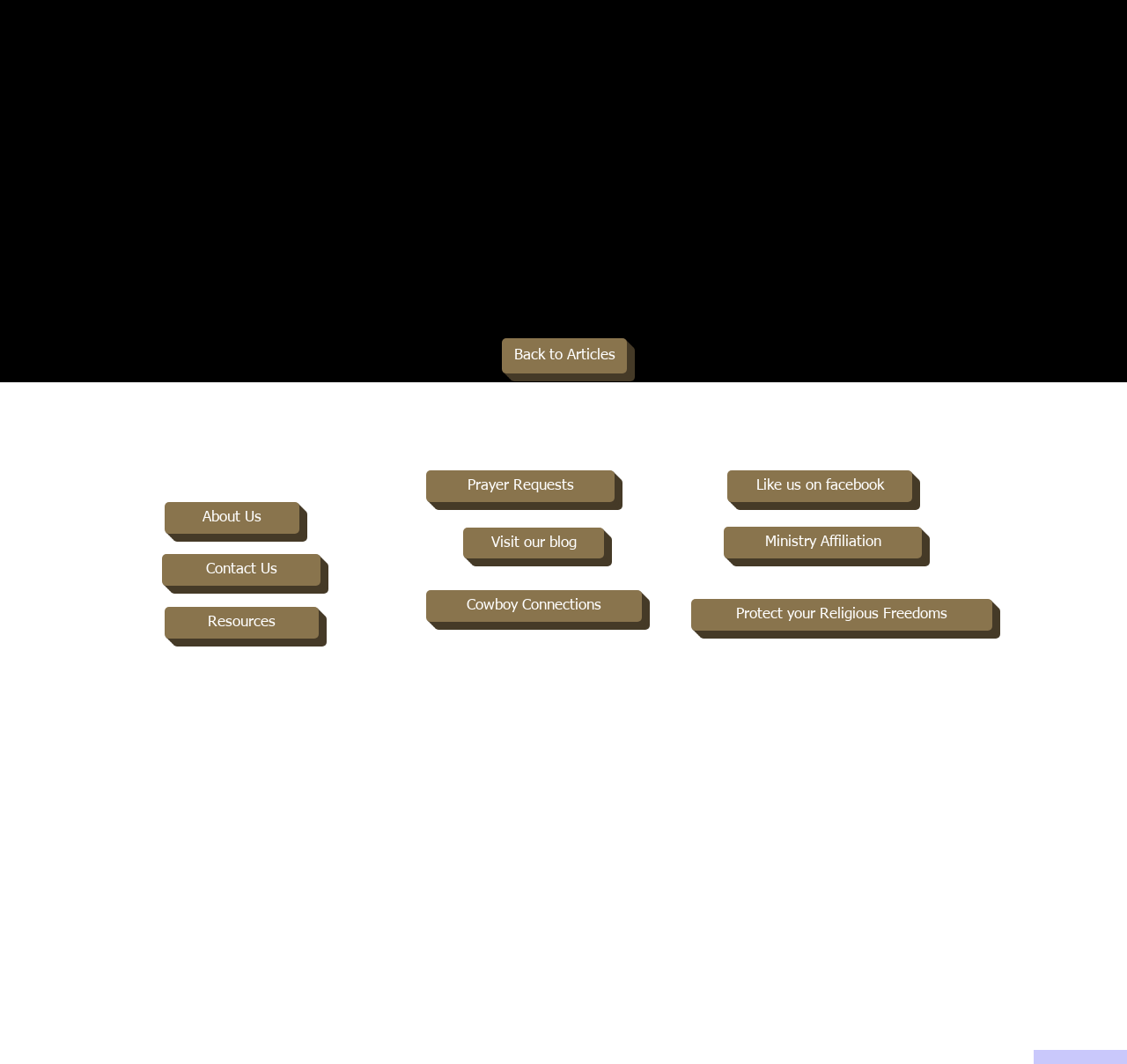Determine the bounding box coordinates for the clickable element to execute this instruction: "Like on facebook". Provide the coordinates as four float numbers between 0 and 1, i.e., [left, top, right, bottom].

[0.645, 0.442, 0.809, 0.472]